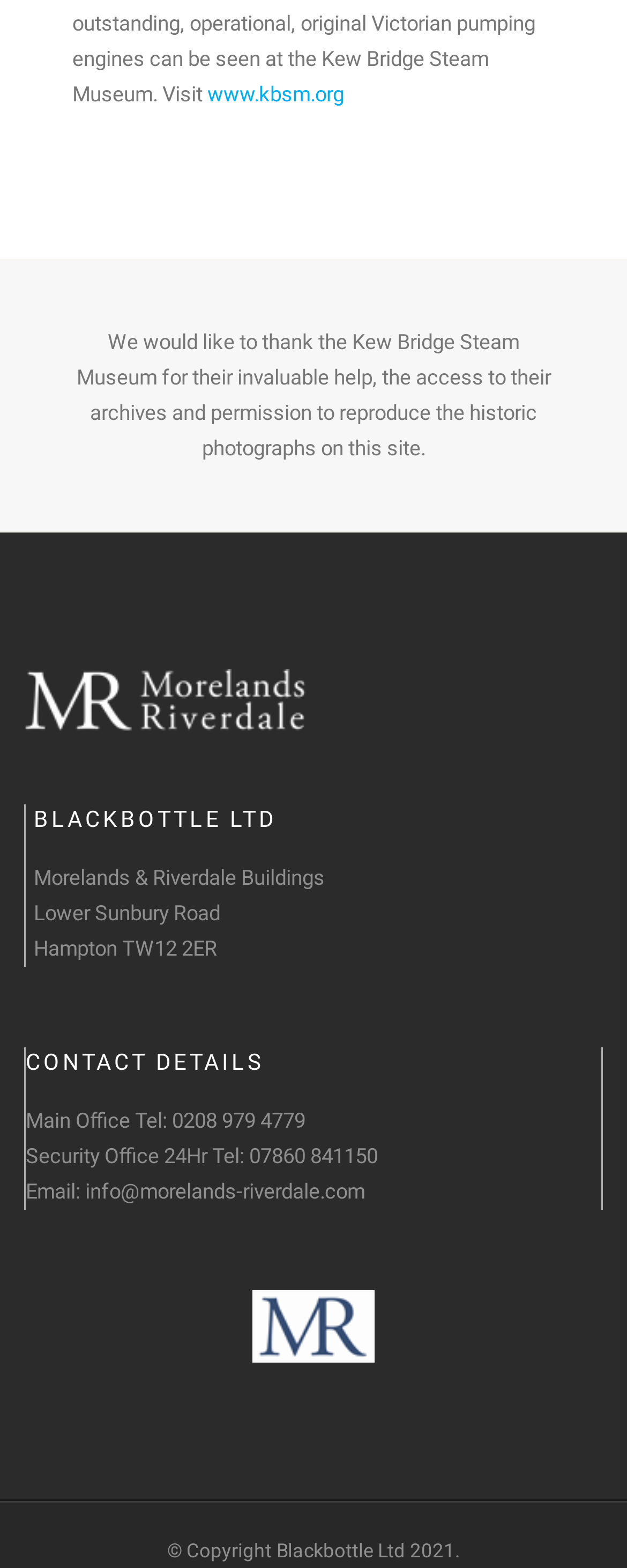What is the company name?
Using the image as a reference, give a one-word or short phrase answer.

Blackbottle Ltd